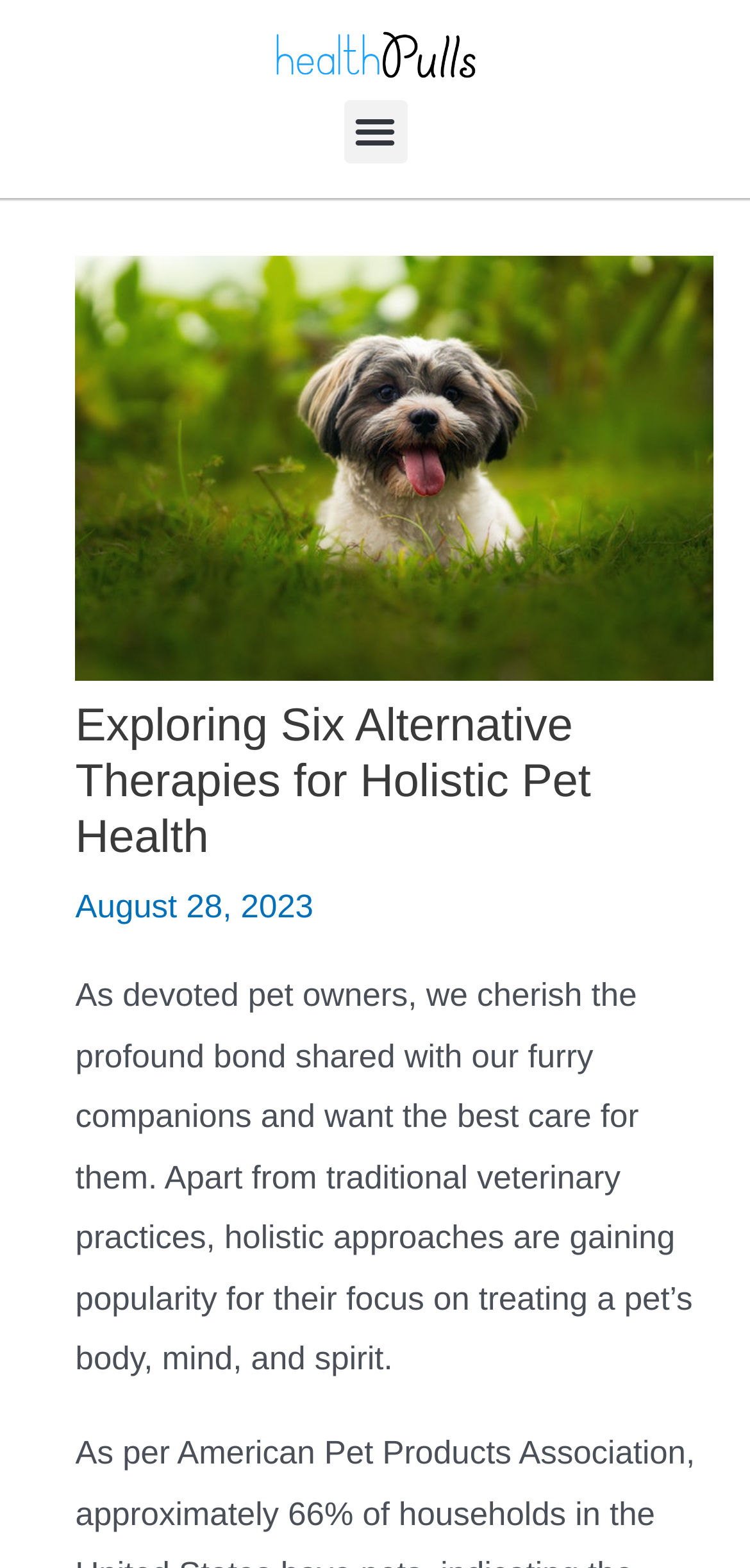Create an in-depth description of the webpage, covering main sections.

The webpage is about holistic pet health, with a focus on alternative therapies. At the top left corner, there is a "HealthPulls" logo, accompanied by a "Menu Toggle" button to the right. Below the logo, there is a large featured image of a pet dog, taking up most of the top section of the page. 

The main heading, "Exploring Six Alternative Therapies for Holistic Pet Health", is centered below the image, followed by the date "August 28, 2023" in a smaller font. 

A paragraph of text then follows, which discusses the importance of holistic approaches to pet care, going beyond traditional veterinary practices to treat a pet's body, mind, and spirit. This text is positioned below the heading and date, and spans most of the width of the page.